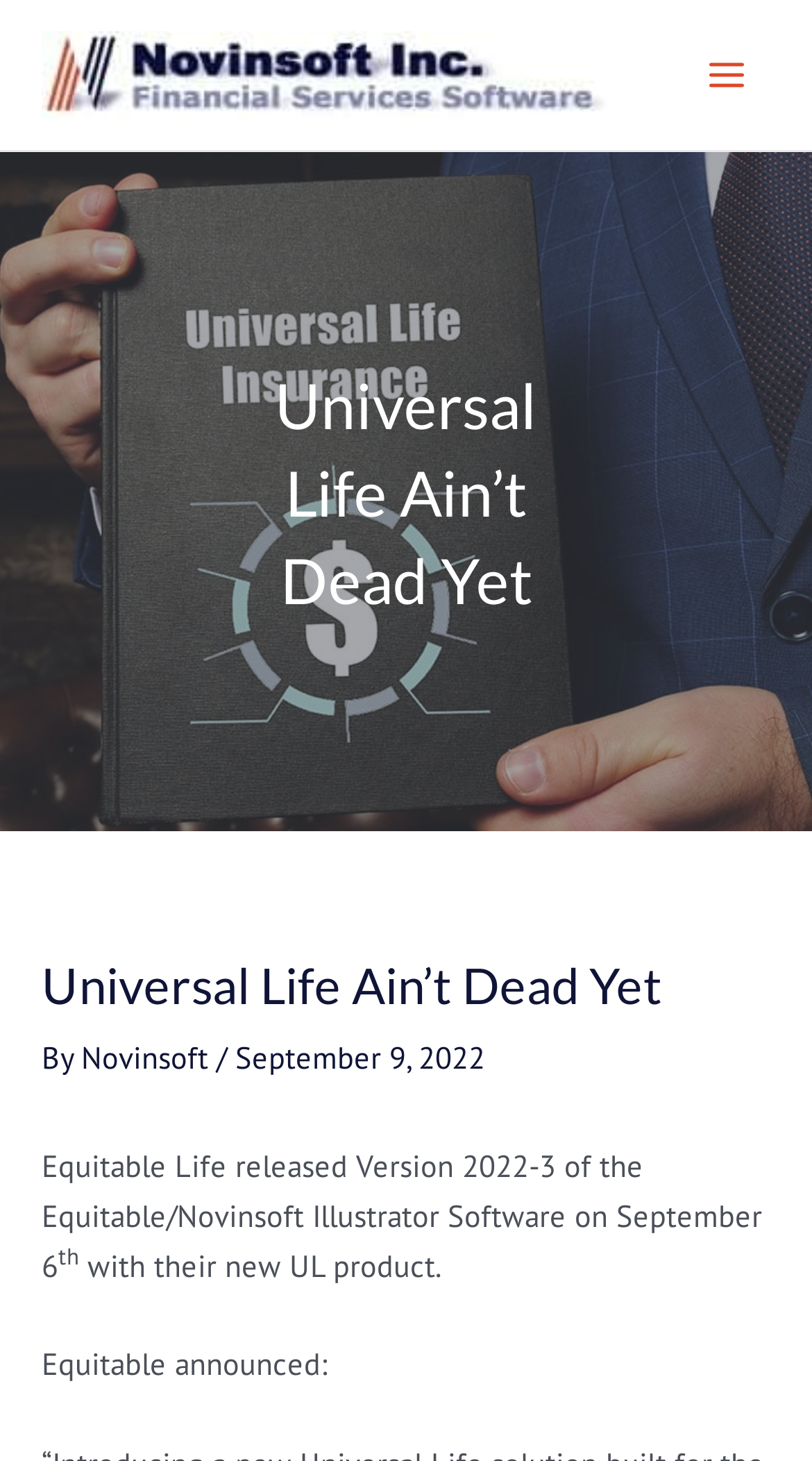Give a concise answer using only one word or phrase for this question:
What is the name of the company associated with Novinsoft?

Equitable Life